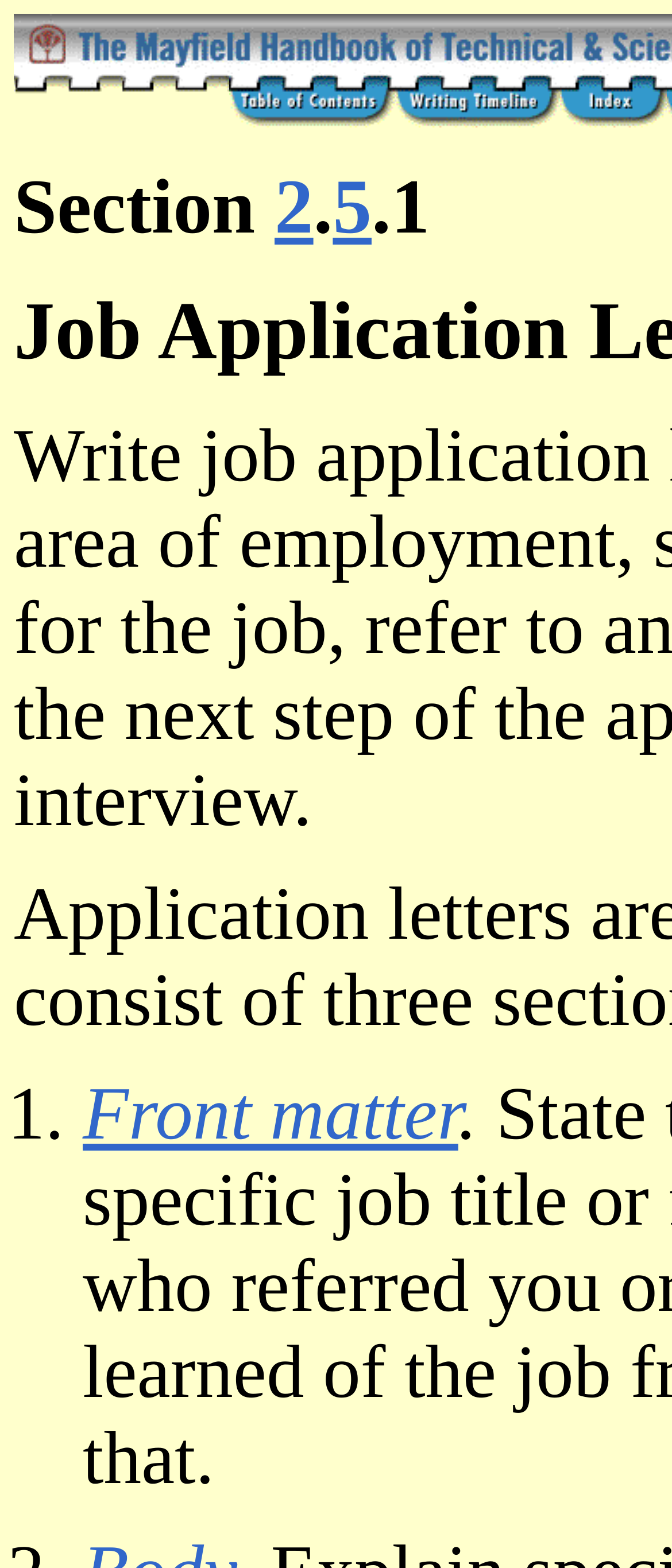Give a concise answer using one word or a phrase to the following question:
What is the first item in the list?

1. Front matter